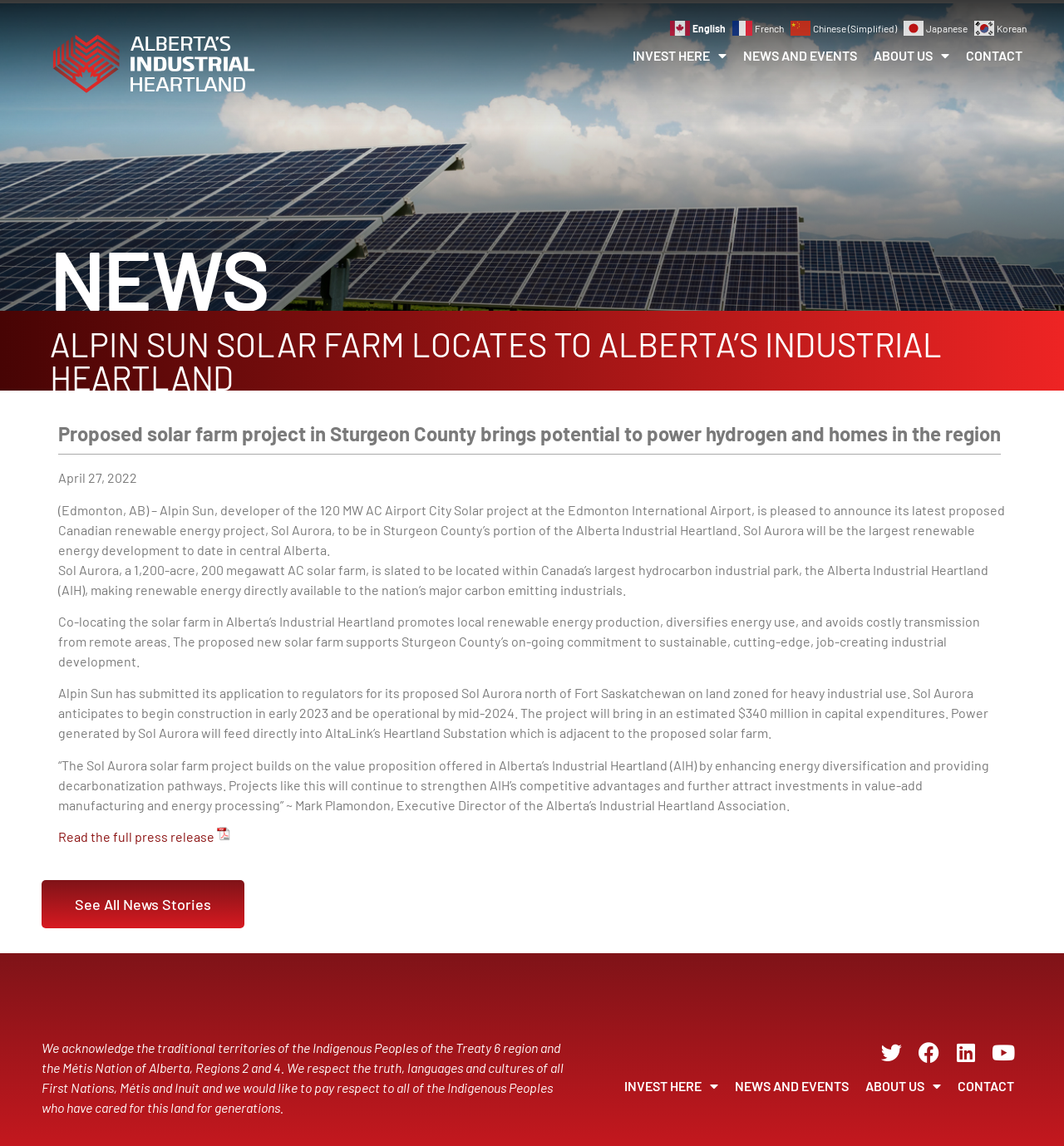Can you provide the bounding box coordinates for the element that should be clicked to implement the instruction: "Switch to English language"?

[0.63, 0.016, 0.686, 0.03]